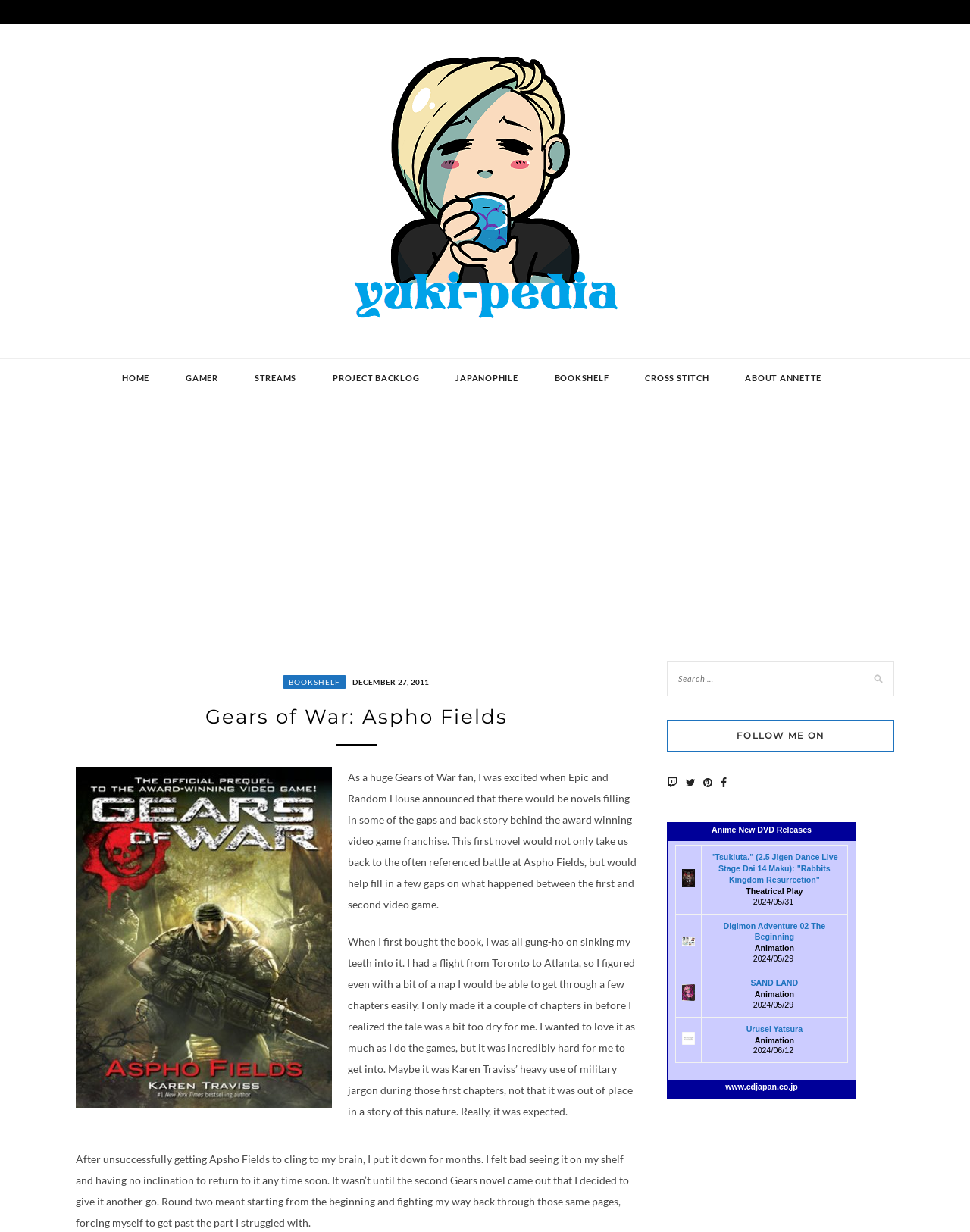Please identify the bounding box coordinates of where to click in order to follow the instruction: "Search for something".

[0.688, 0.537, 0.922, 0.565]